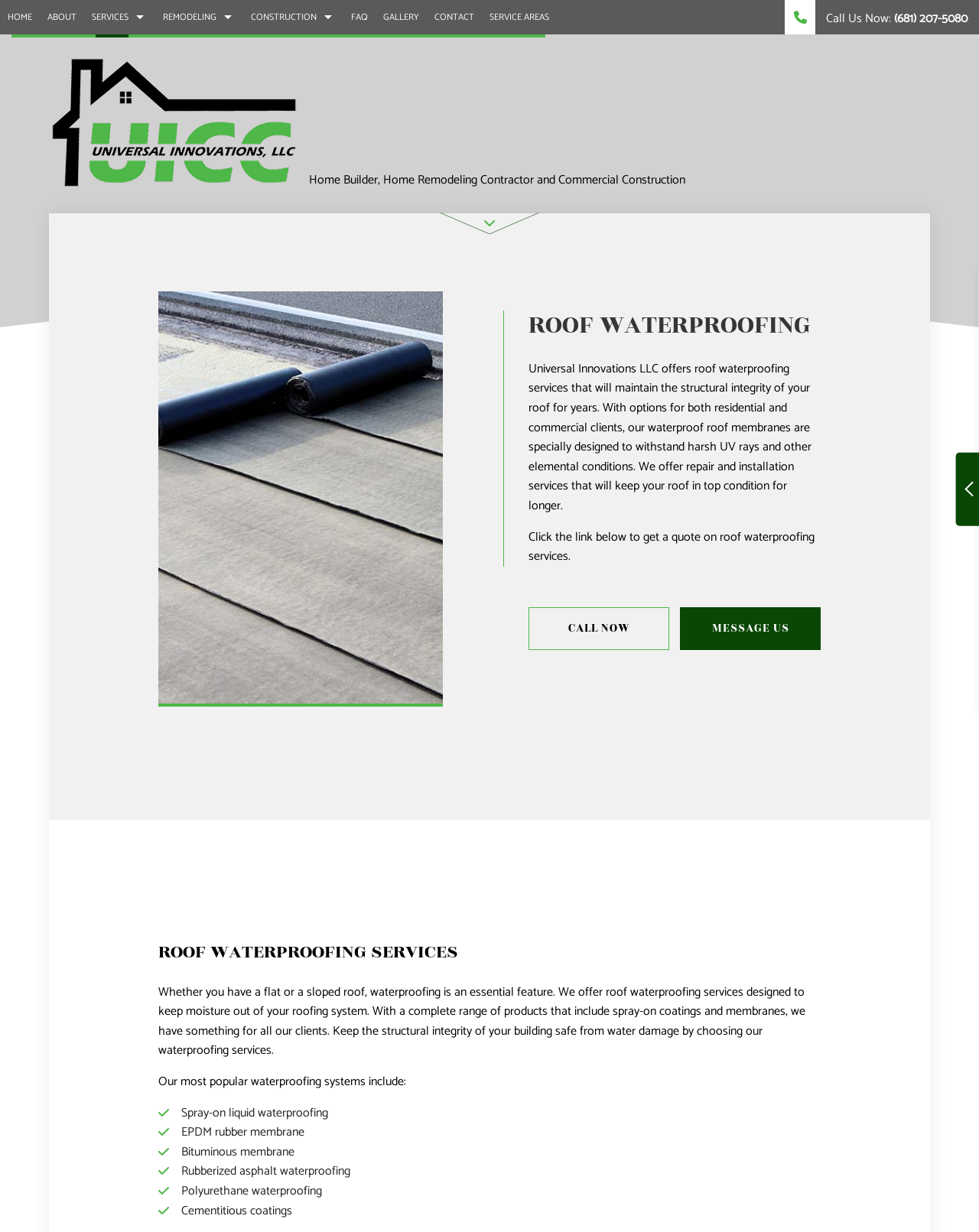Please locate the bounding box coordinates of the element that should be clicked to complete the given instruction: "Call the phone number".

[0.802, 0.0, 0.988, 0.028]